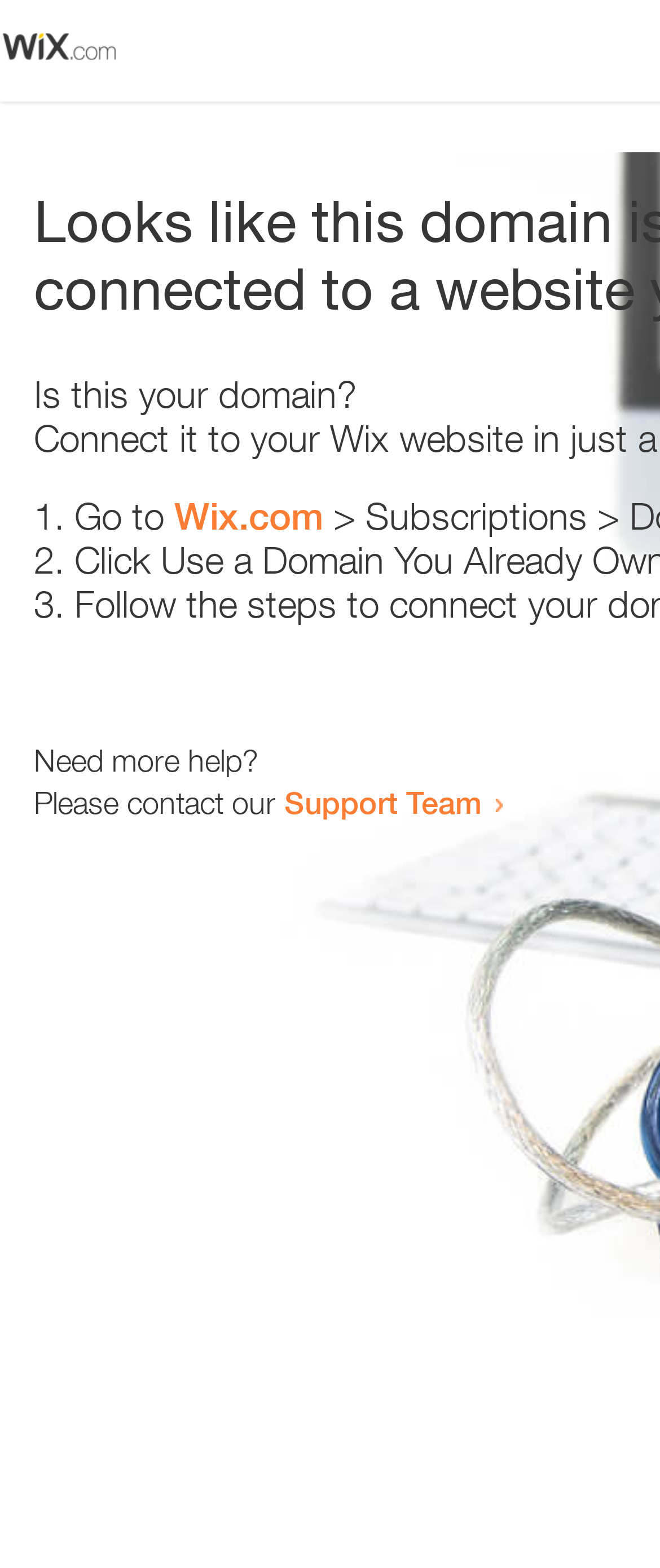Give a one-word or phrase response to the following question: What is the purpose of the webpage?

Error or domain verification